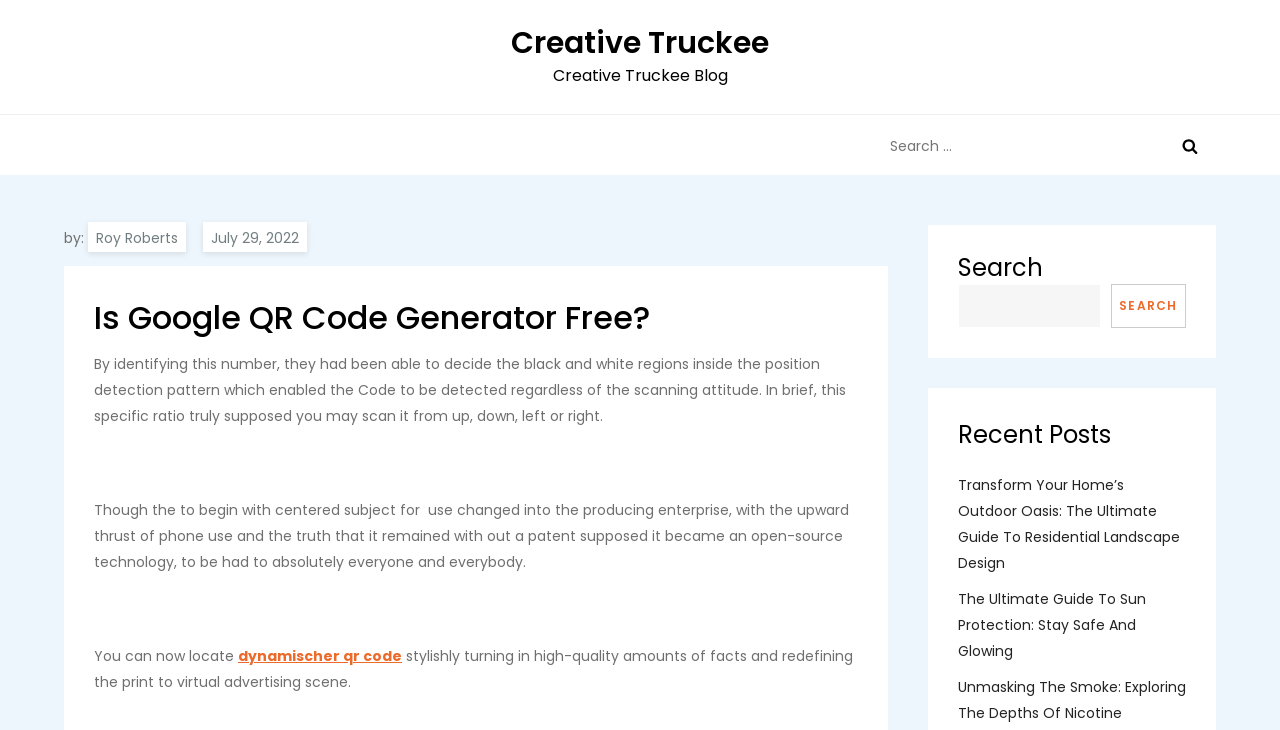Provide the bounding box coordinates of the HTML element this sentence describes: "Search". The bounding box coordinates consist of four float numbers between 0 and 1, i.e., [left, top, right, bottom].

[0.868, 0.389, 0.927, 0.449]